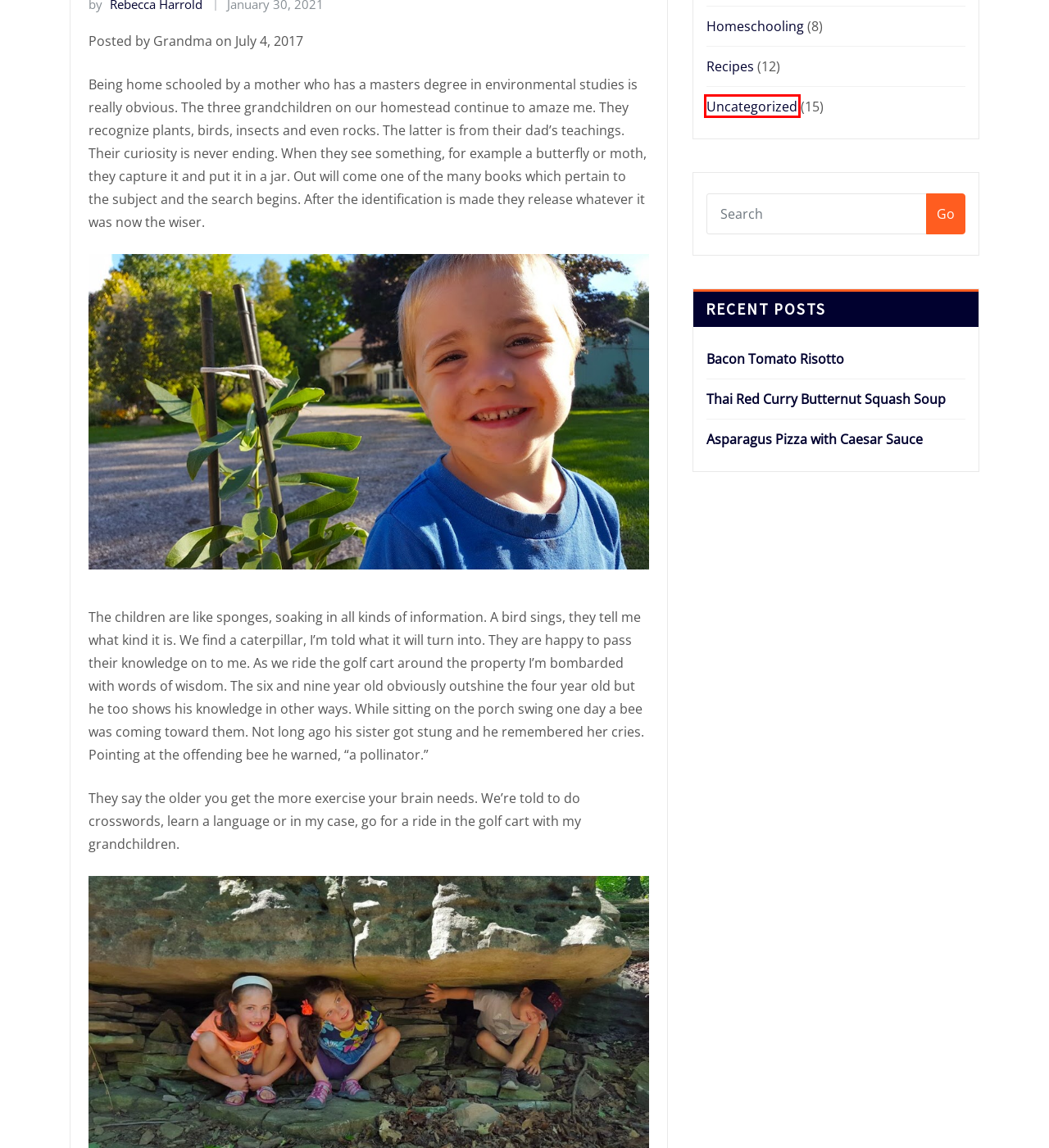You’re provided with a screenshot of a webpage that has a red bounding box around an element. Choose the best matching webpage description for the new page after clicking the element in the red box. The options are:
A. January 2021 – Harrold Country Home
B. Recipes – Harrold Country Home
C. Uncategorized – Harrold Country Home
D. Homeschooling – Harrold Country Home
E. Our Blog – Harrold Country Home
F. Harrold Country Home
G. Bacon Tomato Risotto – Harrold Country Home
H. Asparagus Pizza with Caesar Sauce – Harrold Country Home

C